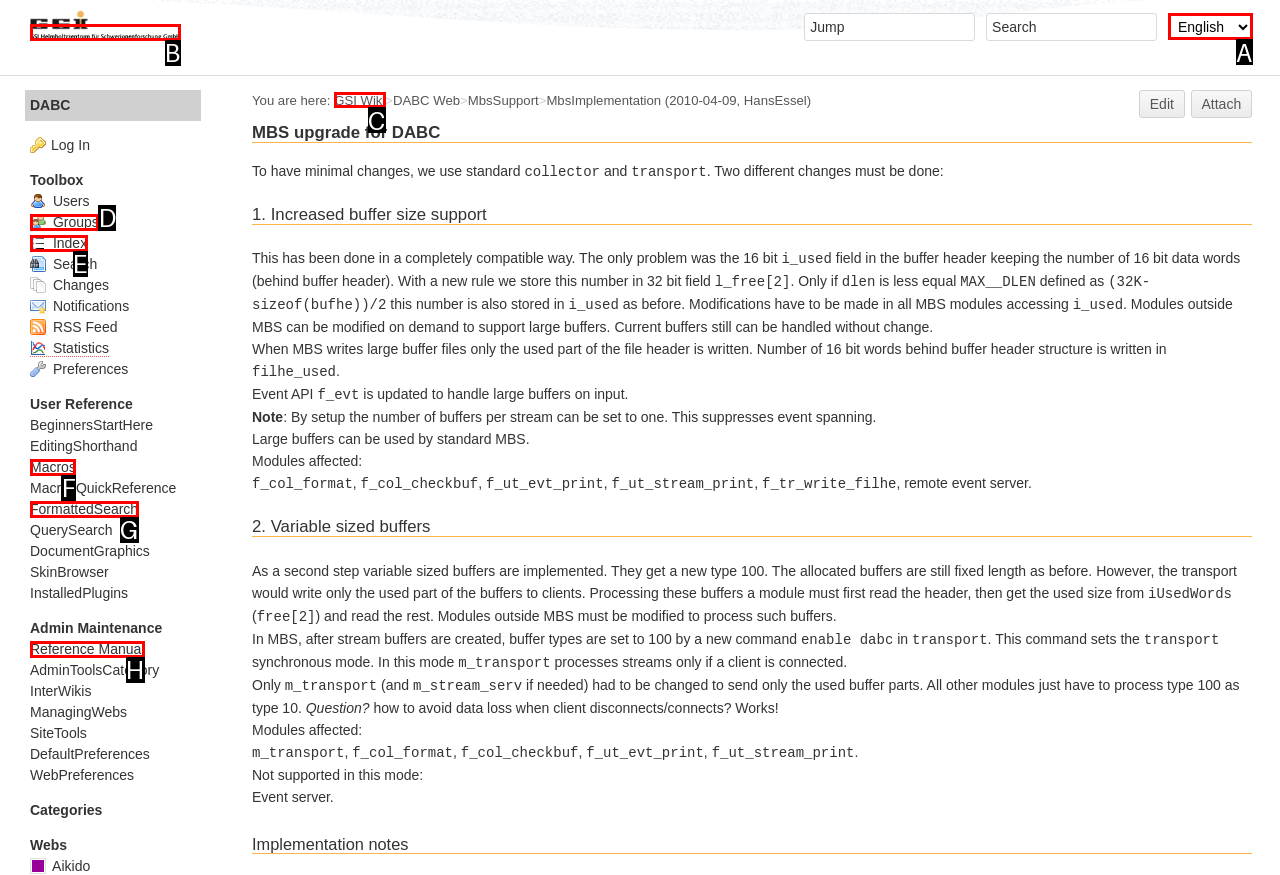Tell me which element should be clicked to achieve the following objective: Go to GSI Wiki
Reply with the letter of the correct option from the displayed choices.

C